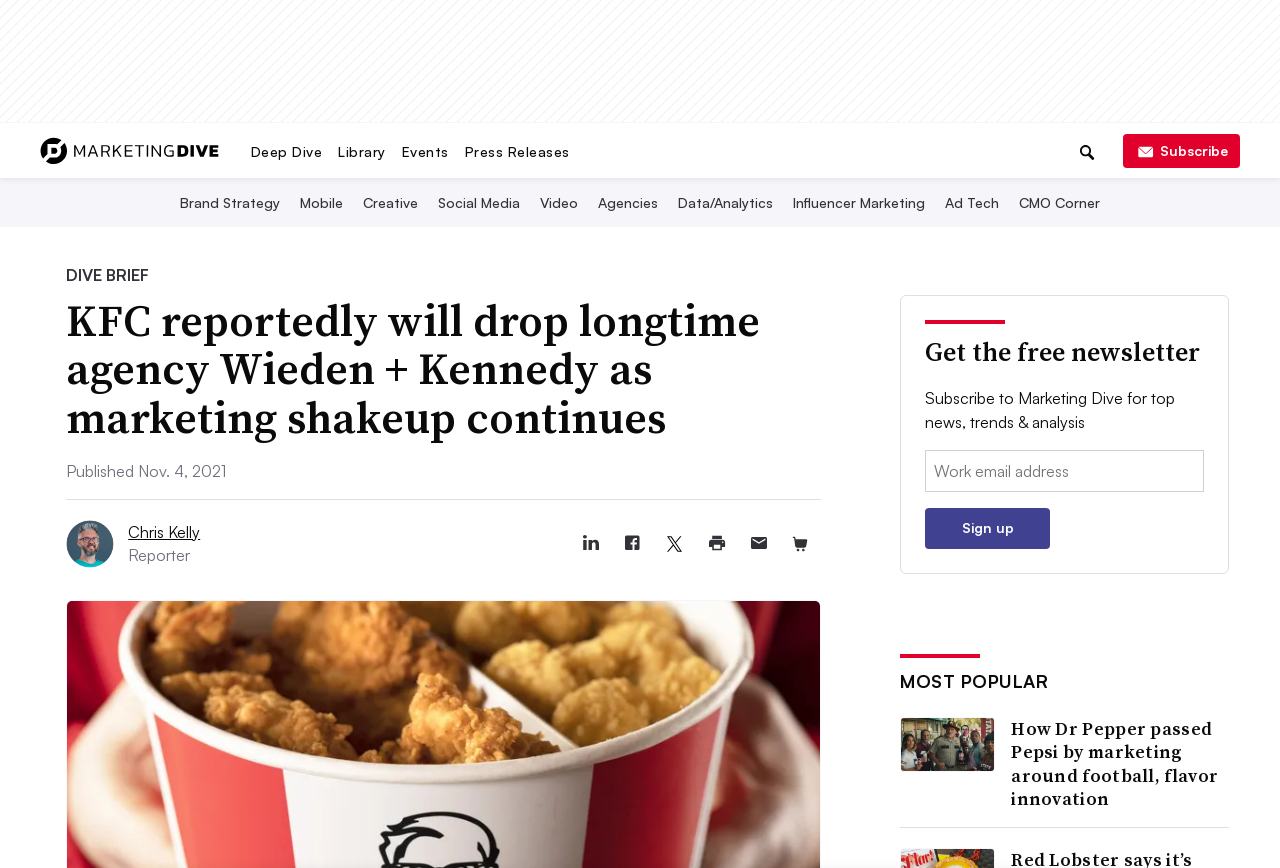Please answer the following question using a single word or phrase: 
What is the category of the link 'Brand Strategy'?

Menu bar